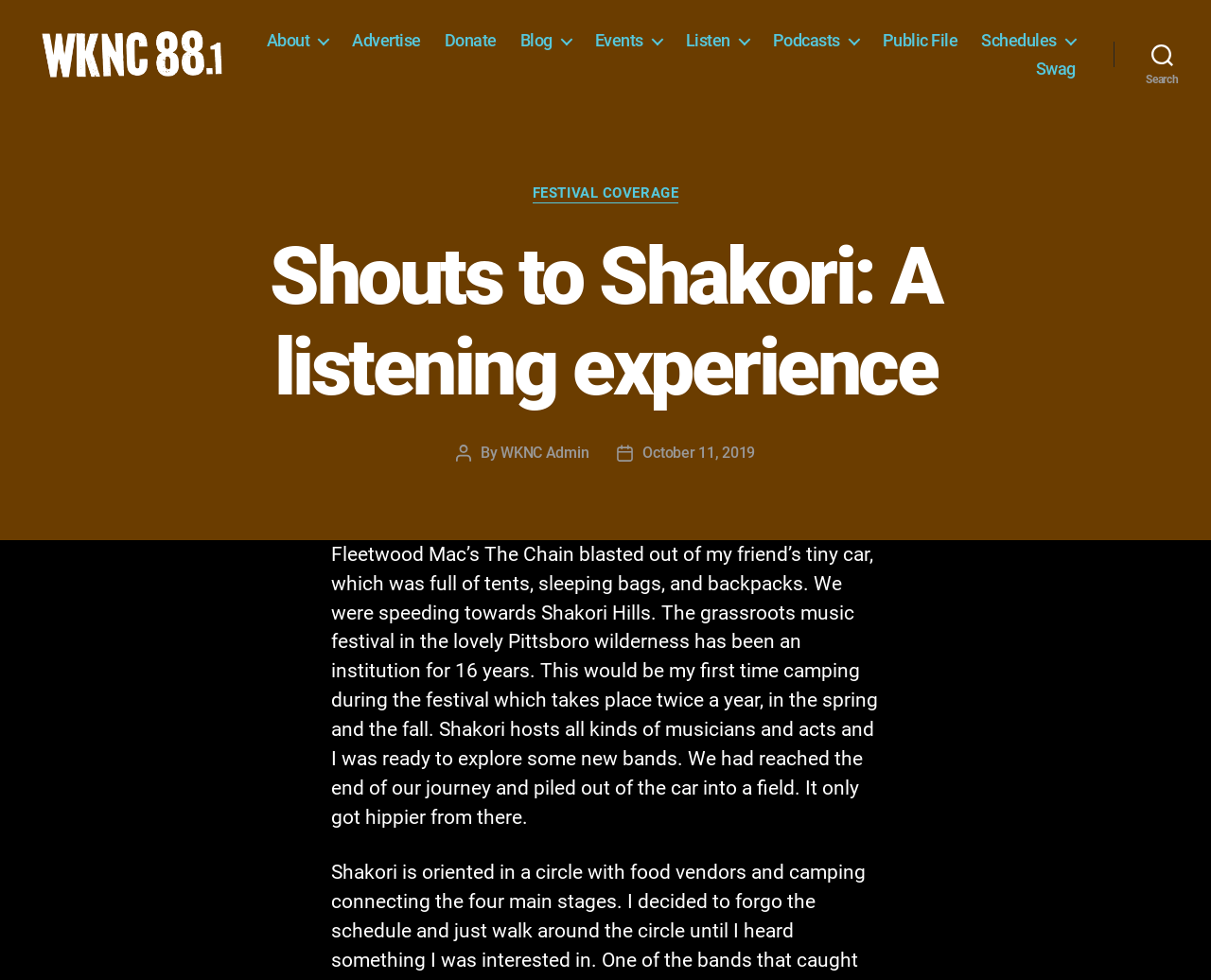When was the post published?
Based on the image, provide your answer in one word or phrase.

October 11, 2019